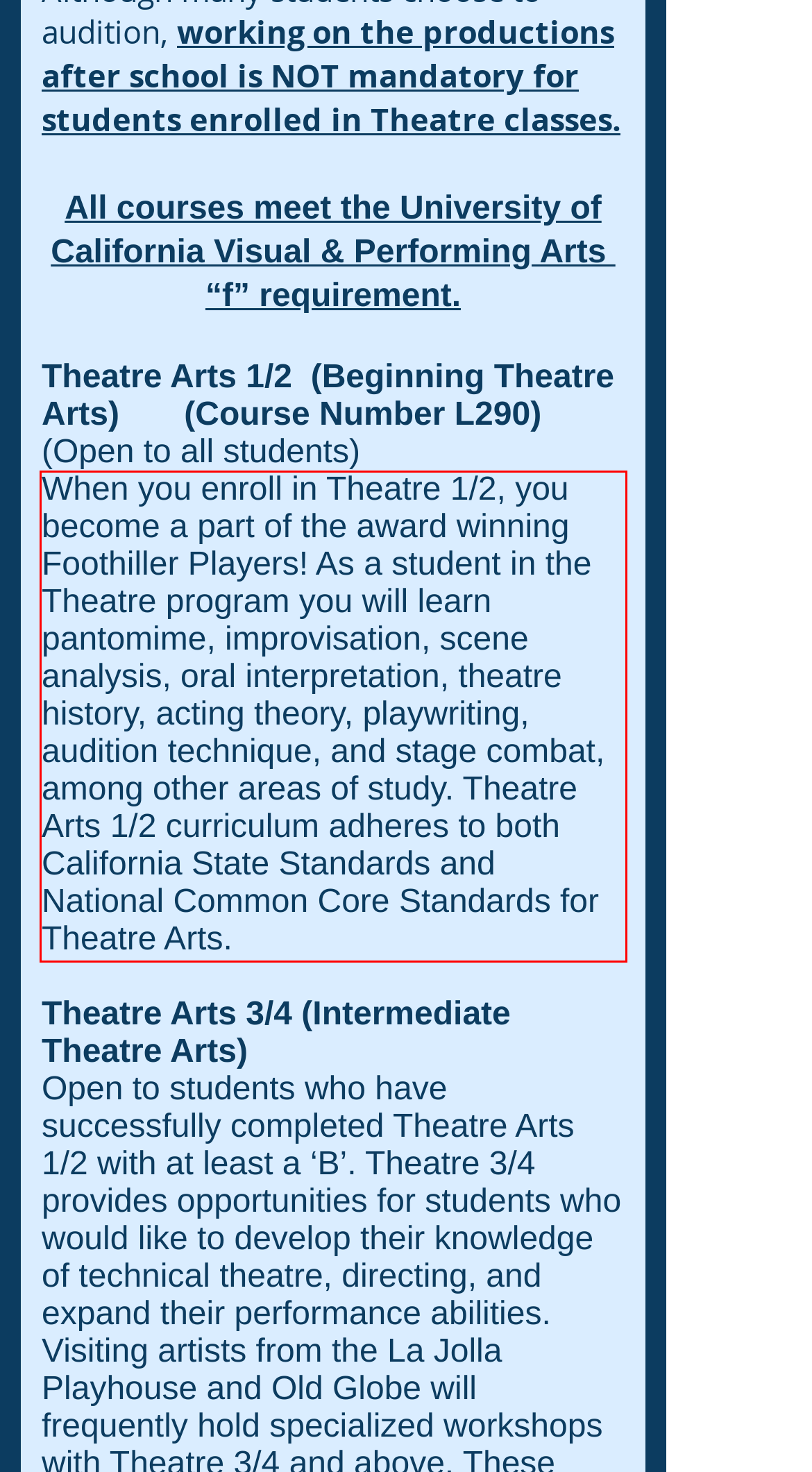Given a webpage screenshot, identify the text inside the red bounding box using OCR and extract it.

When you enroll in Theatre 1/2, you become a part of the award winning Foothiller Players! As a student in the Theatre program you will learn pantomime, improvisation, scene analysis, oral interpretation, theatre history, acting theory, playwriting, audition technique, and stage combat, among other areas of study. Theatre Arts 1/2 curriculum adheres to both California State Standards and National Common Core Standards for Theatre Arts.